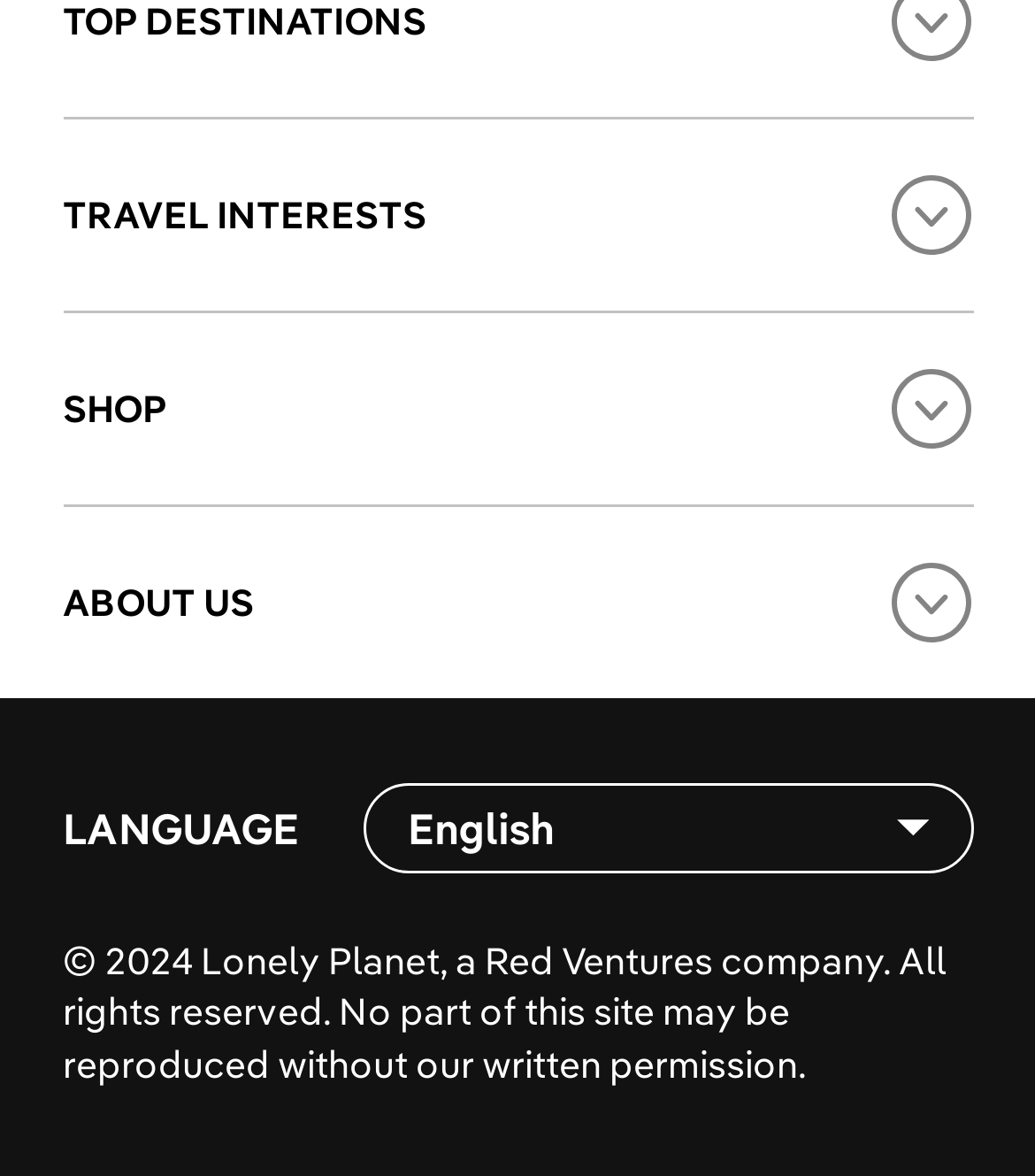Locate the UI element described by English and provide its bounding box coordinates. Use the format (top-left x, top-left y, bottom-right x, bottom-right y) with all values as floating point numbers between 0 and 1.

[0.35, 0.665, 0.94, 0.742]